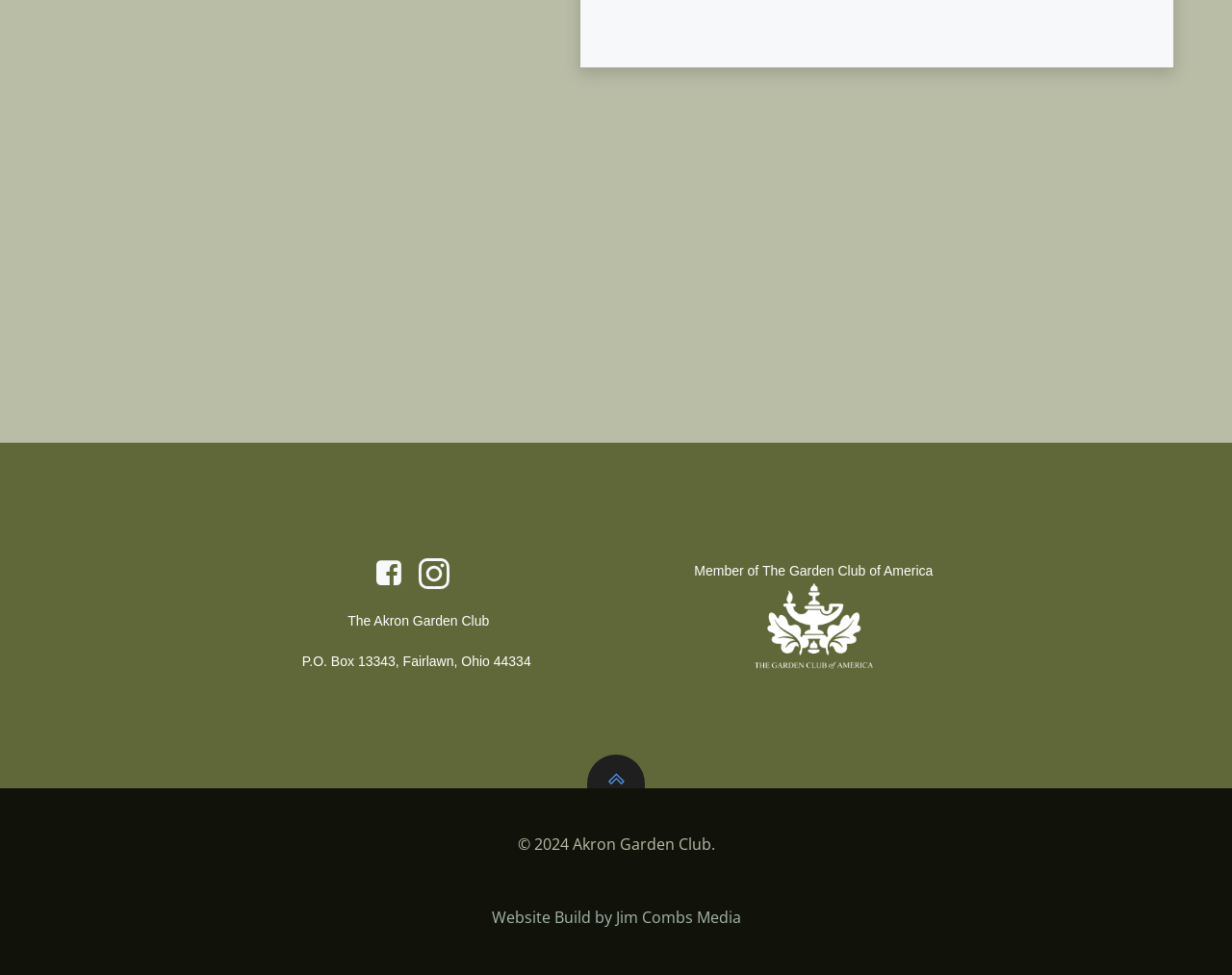Respond to the question below with a single word or phrase: What is the address of the organization?

P.O. Box 13343, Fairlawn, Ohio 44334